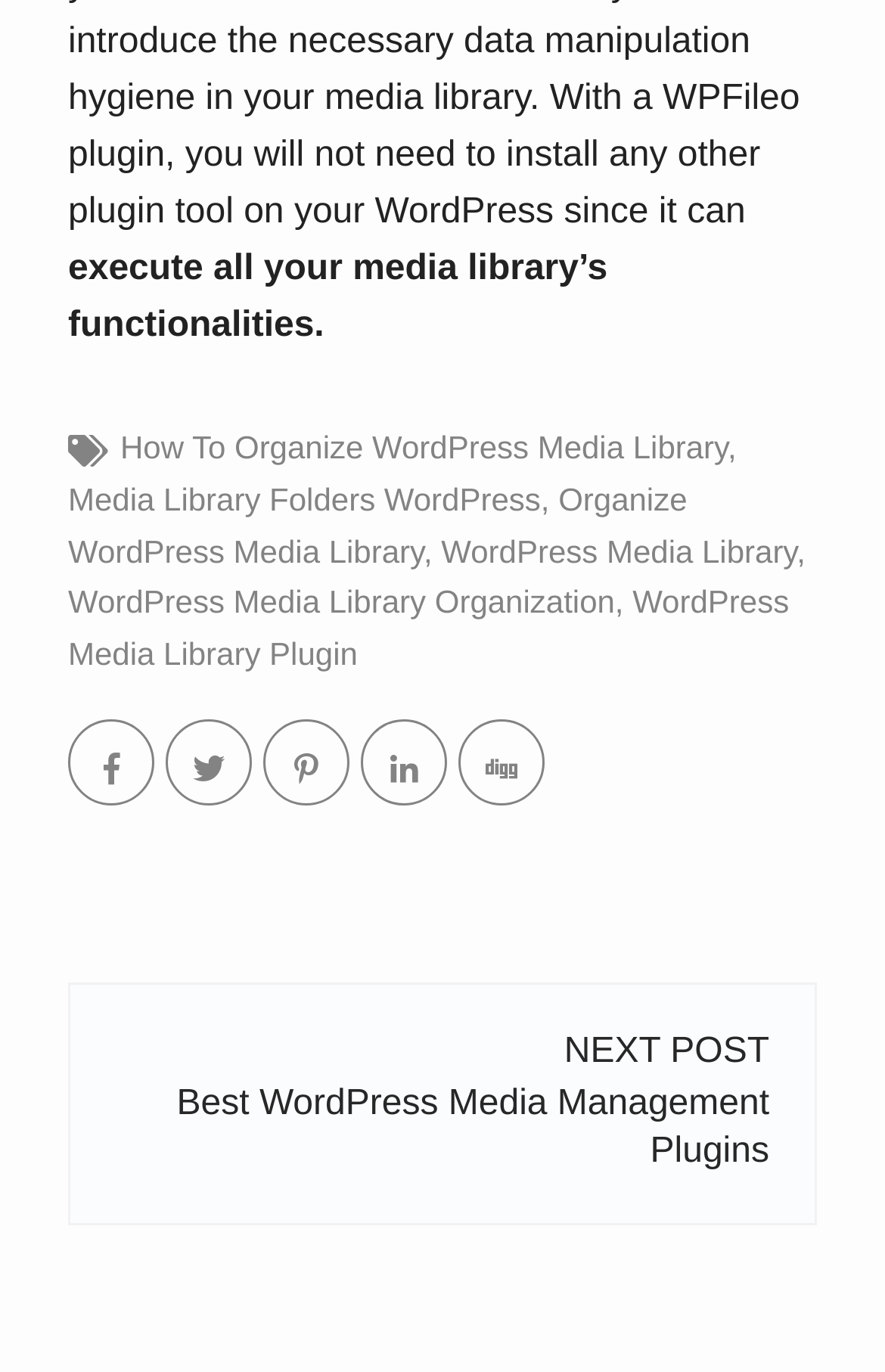Identify the bounding box coordinates of the region that should be clicked to execute the following instruction: "Explore 'Organize WordPress Media Library'".

[0.077, 0.35, 0.777, 0.414]